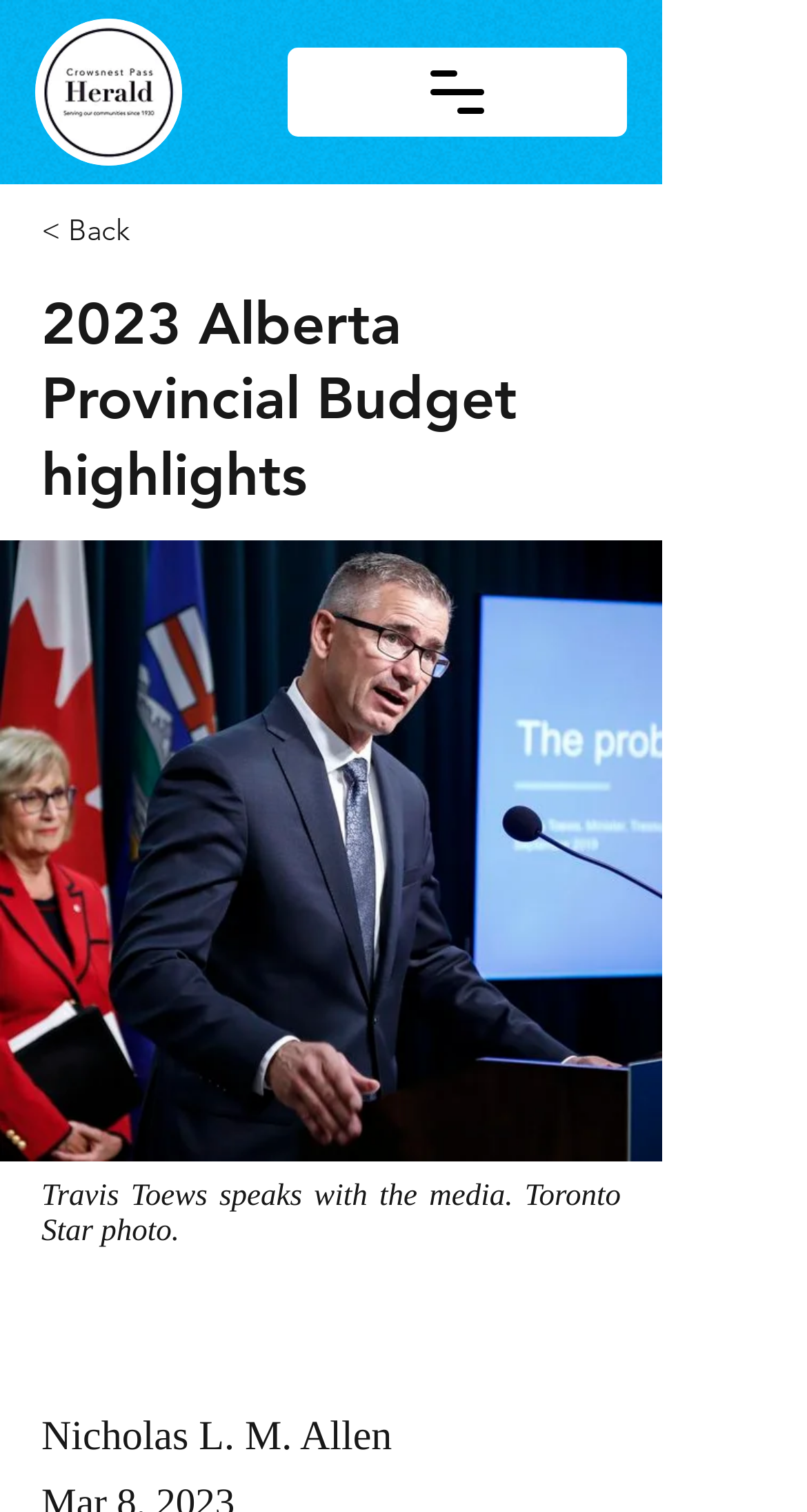Identify and provide the bounding box for the element described by: "aria-label="Open navigation menu"".

[0.356, 0.031, 0.777, 0.09]